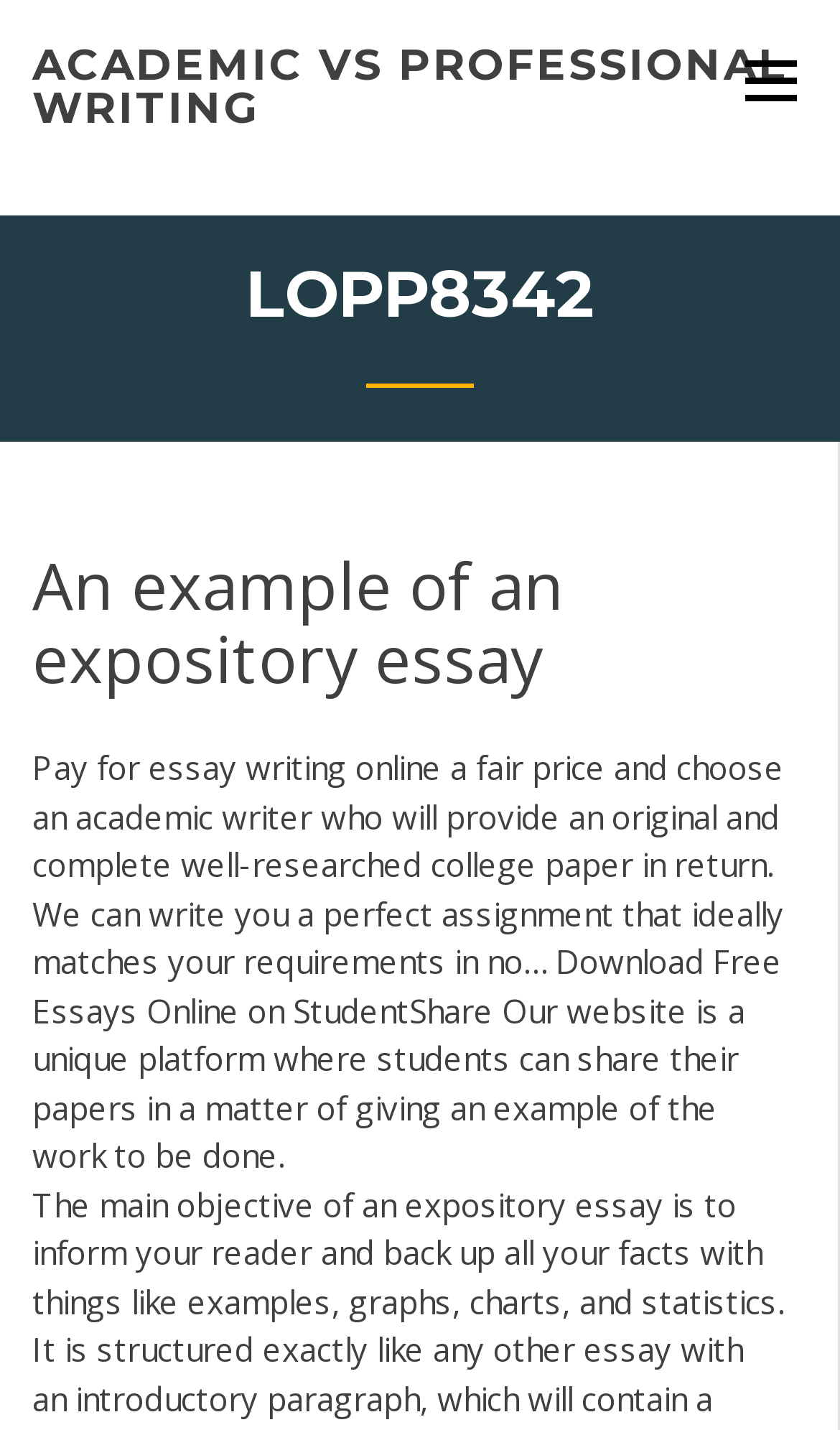What is the purpose of the website?
Answer the question in as much detail as possible.

The webpage has a static text 'Our website is a unique platform where students can share their papers in a matter of giving an example of the work to be done.' which suggests that the purpose of the website is to allow students to share their papers.